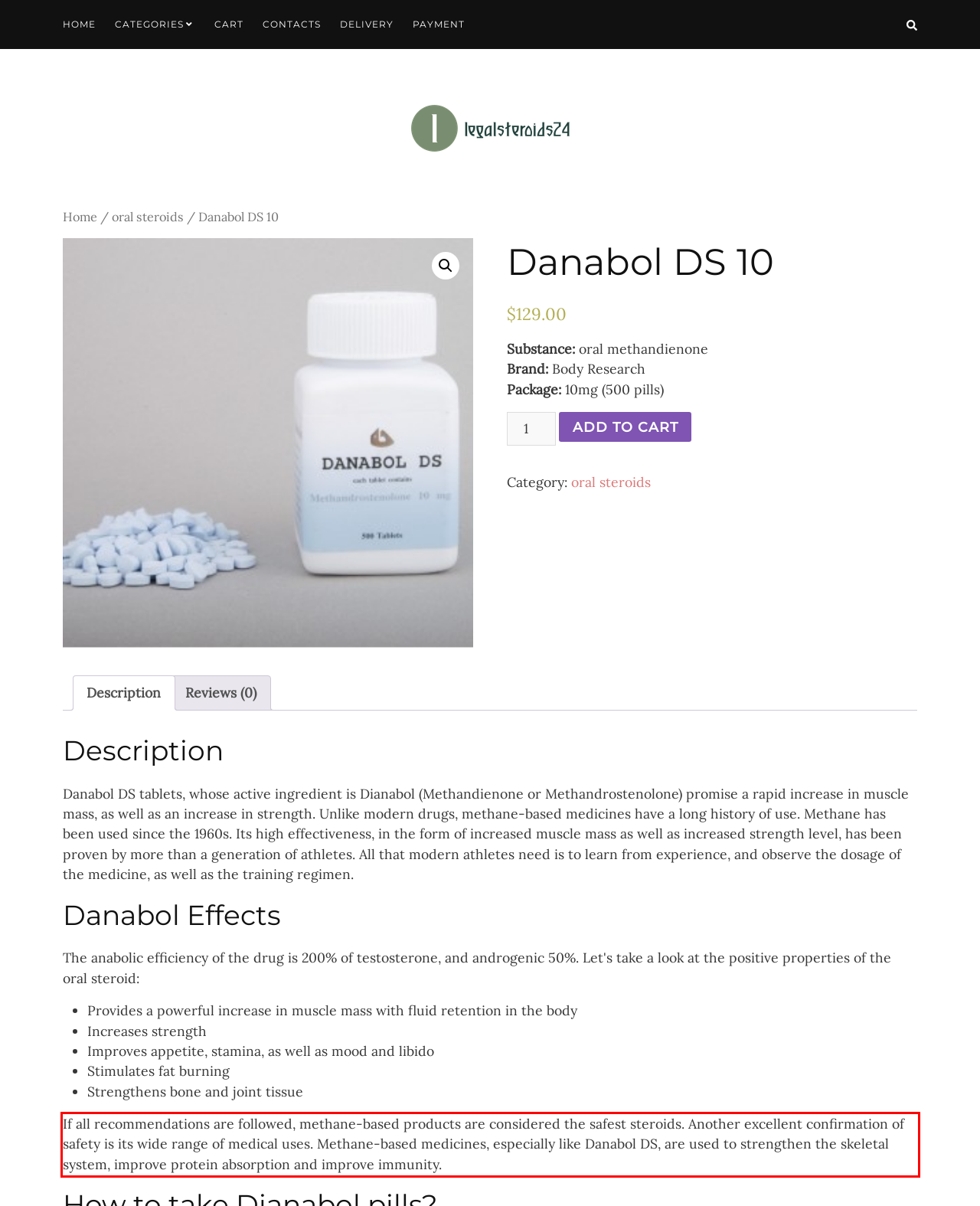In the screenshot of the webpage, find the red bounding box and perform OCR to obtain the text content restricted within this red bounding box.

If all recommendations are followed, methane-based products are considered the safest steroids. Another excellent confirmation of safety is its wide range of medical uses. Methane-based medicines, especially like Danabol DS, are used to strengthen the skeletal system, improve protein absorption and improve immunity.